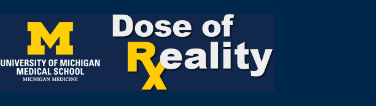What does the 'RX' symbol indicate?
From the screenshot, supply a one-word or short-phrase answer.

Focus on medical subjects